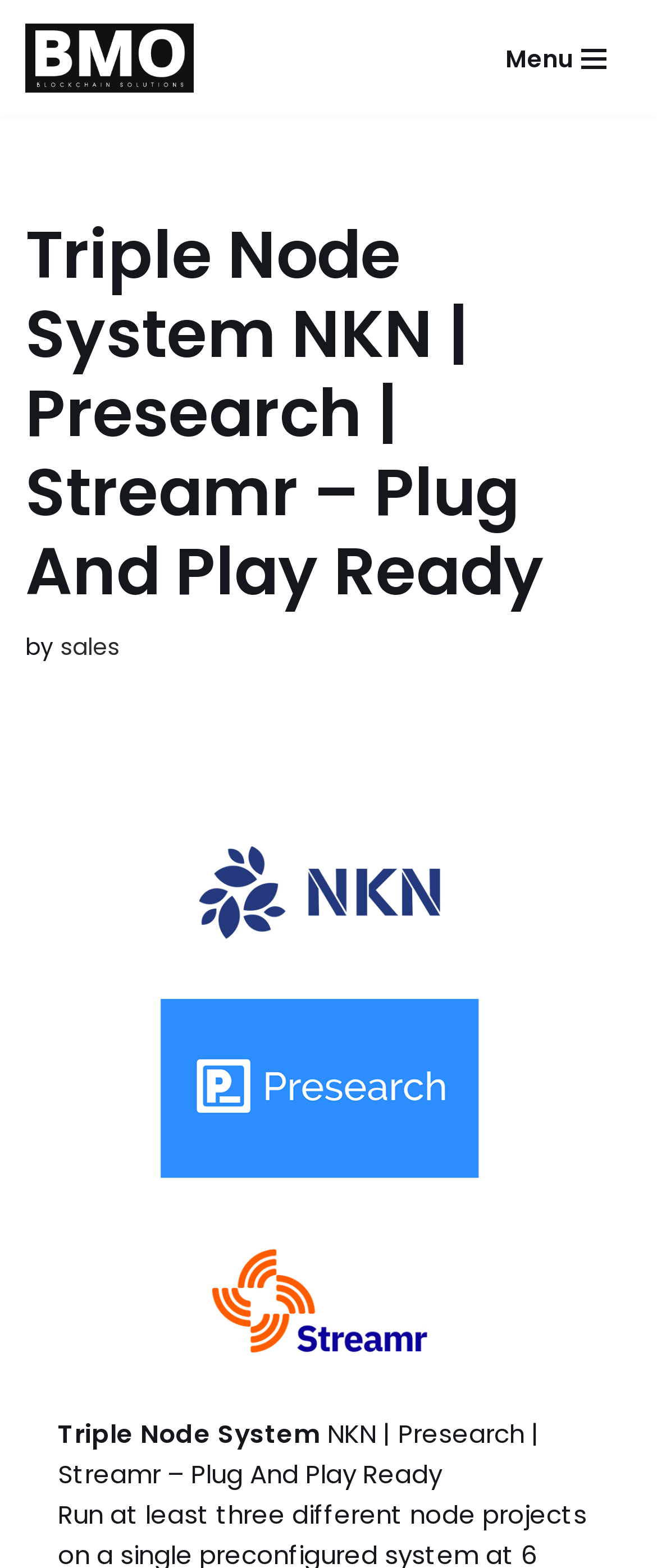What is the purpose of the 'Skip to content' link?
Answer the question with as much detail as possible.

I found the 'Skip to content' link at the top of the page, which suggests its purpose is to allow users to bypass the navigation and other elements and go directly to the main content of the page.